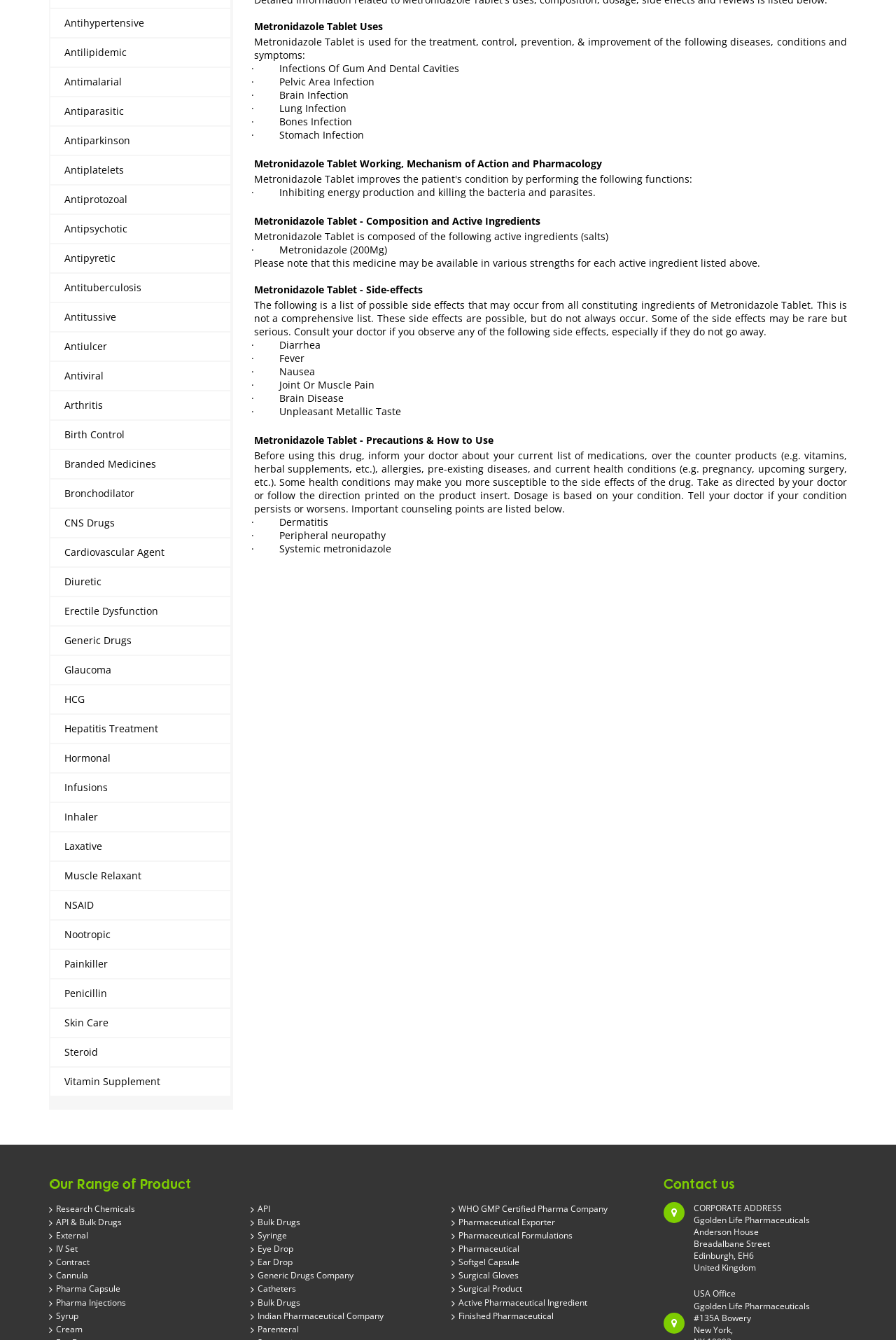Determine the bounding box coordinates of the region to click in order to accomplish the following instruction: "Click on Diarrhea". Provide the coordinates as four float numbers between 0 and 1, specifically [left, top, right, bottom].

[0.311, 0.252, 0.357, 0.262]